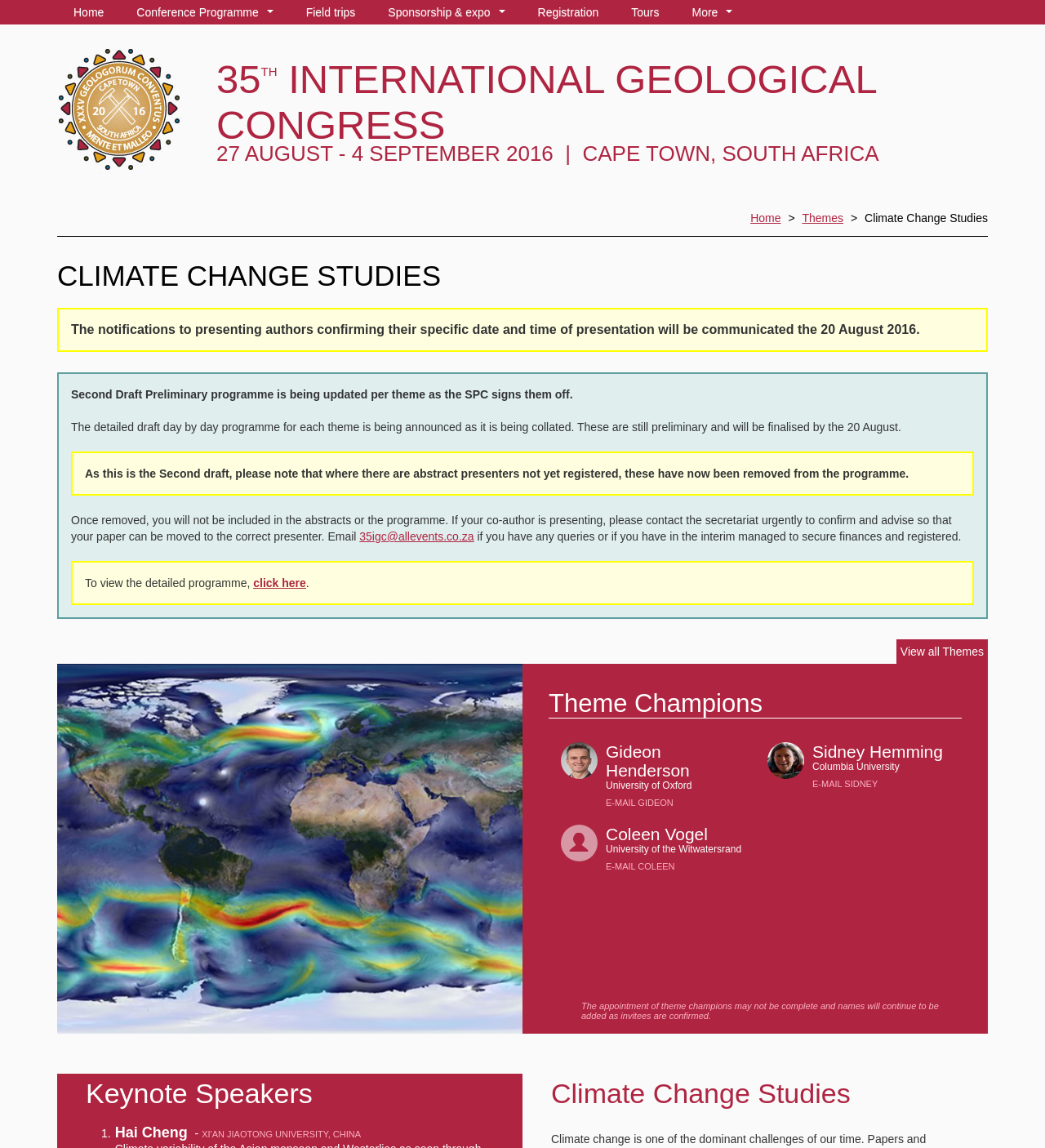Please give the bounding box coordinates of the area that should be clicked to fulfill the following instruction: "View the detailed programme by clicking 'click here'". The coordinates should be in the format of four float numbers from 0 to 1, i.e., [left, top, right, bottom].

[0.242, 0.502, 0.293, 0.514]